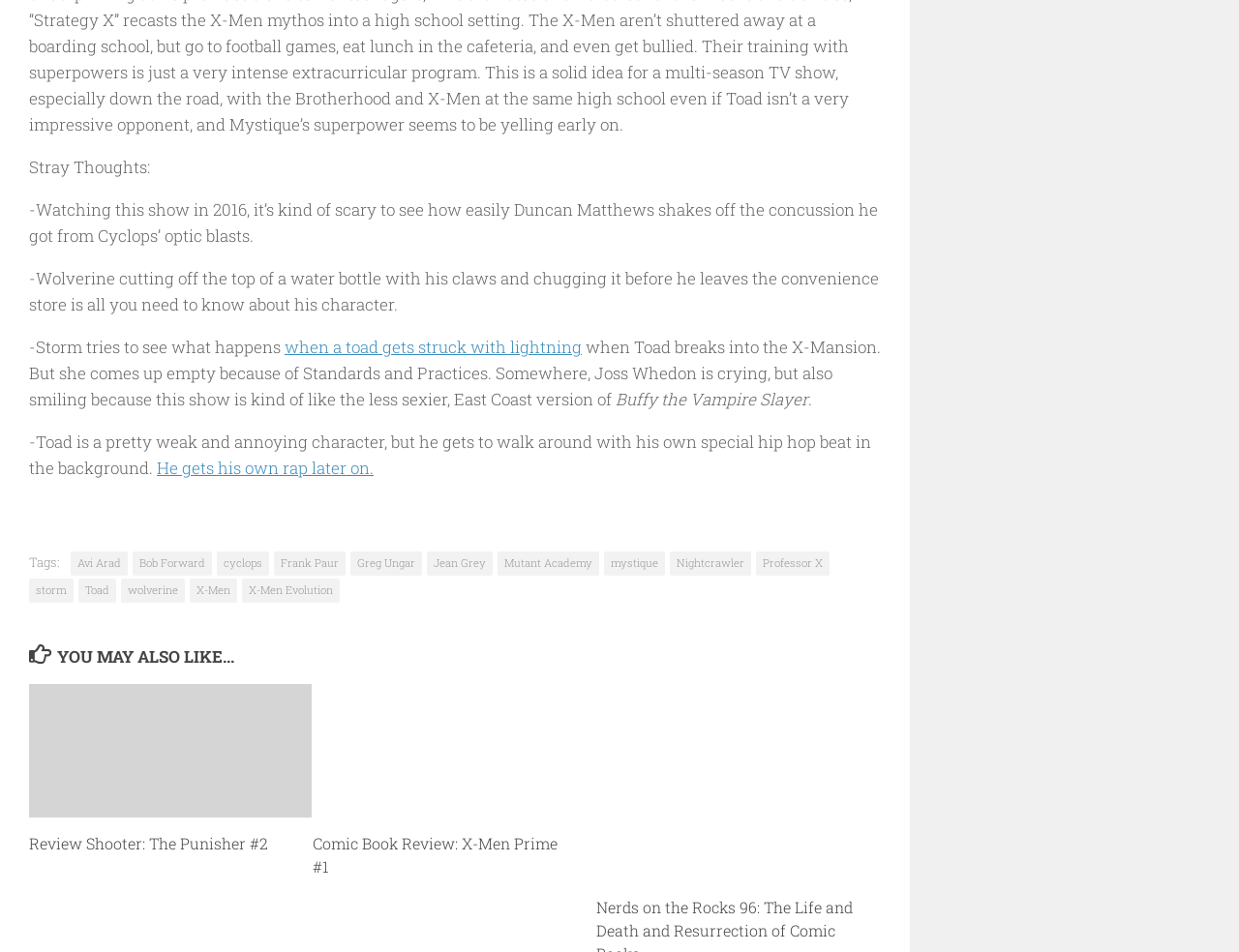Point out the bounding box coordinates of the section to click in order to follow this instruction: "Click the link to read more about Avi Arad".

[0.057, 0.58, 0.103, 0.605]